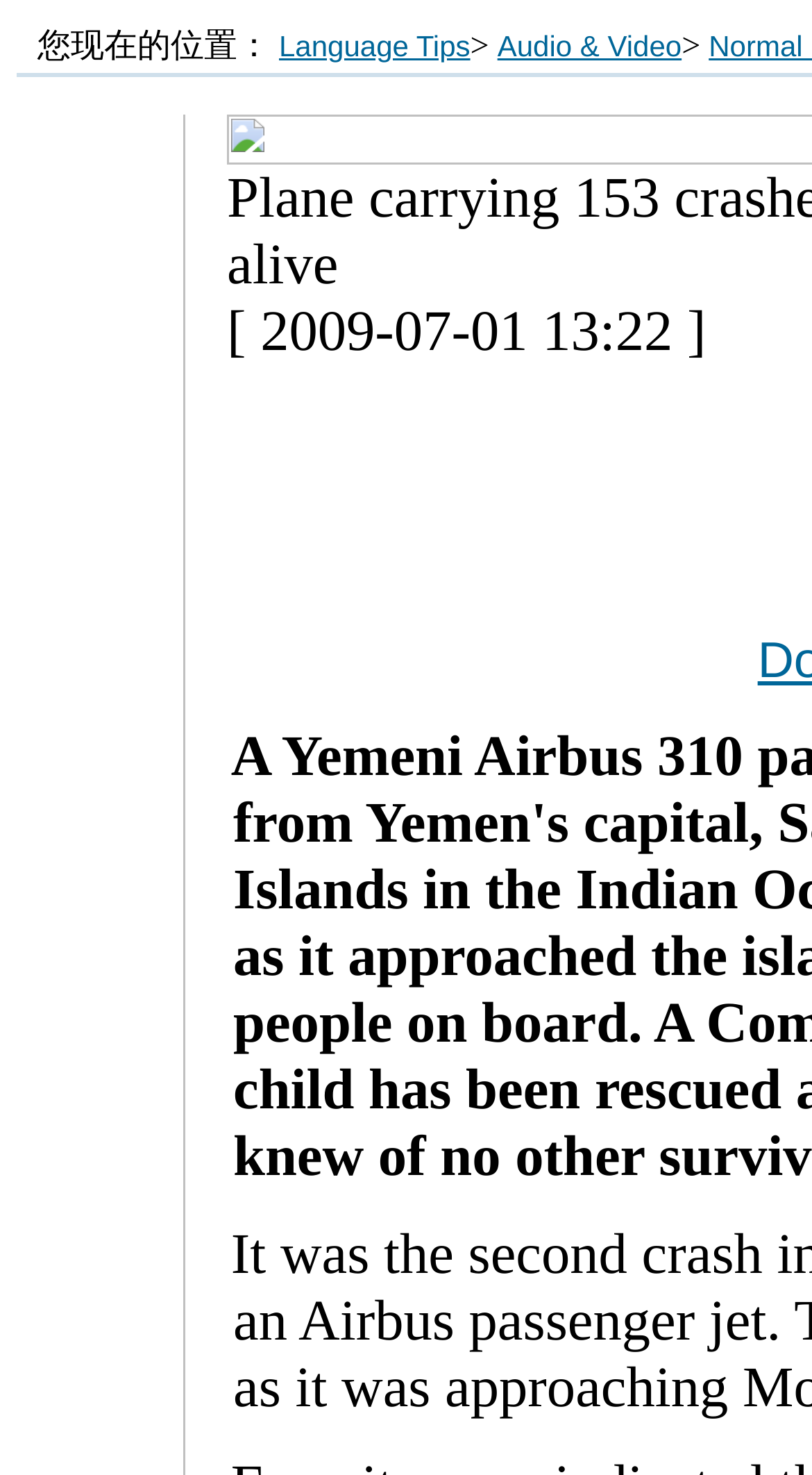What is the time mentioned in the news article?
Answer the question with a single word or phrase by looking at the picture.

13:22